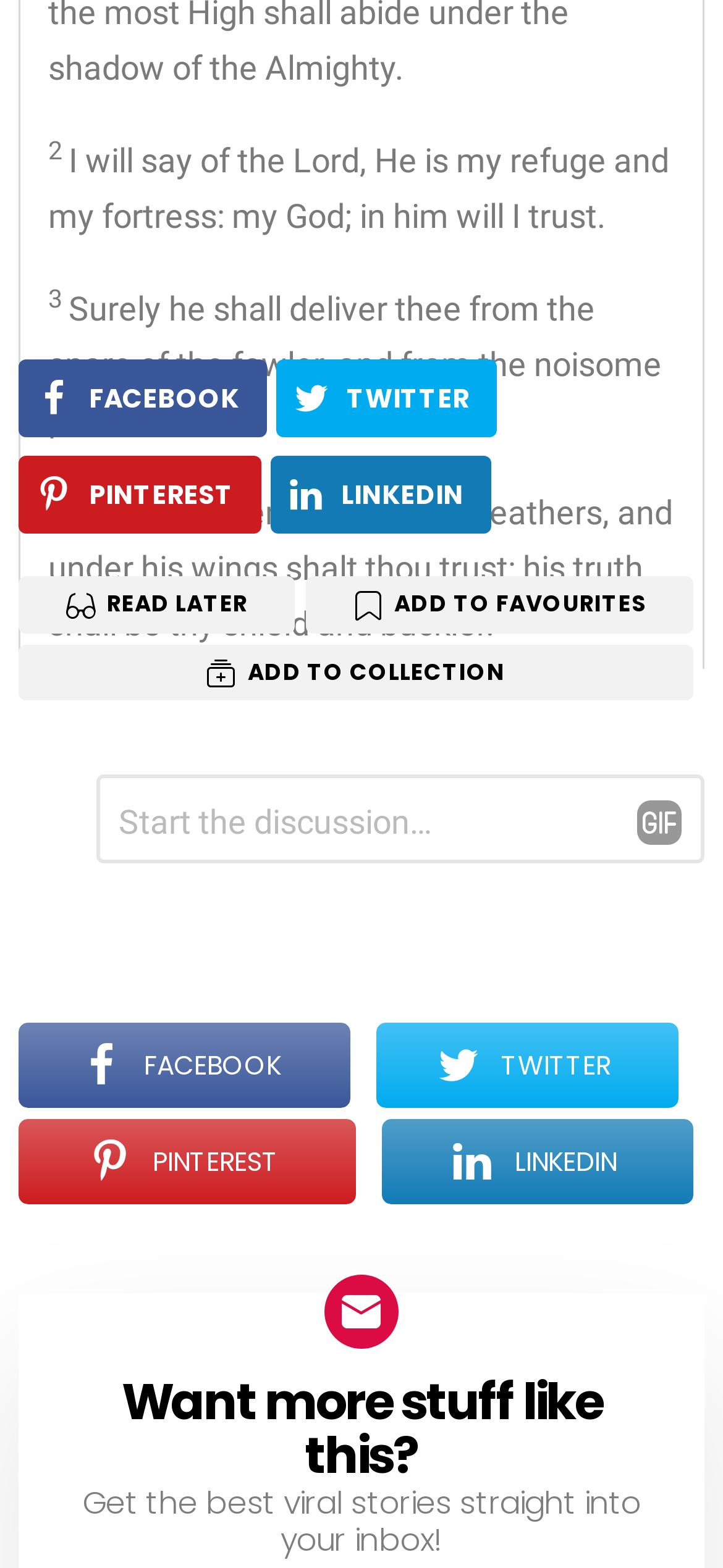Using the element description Twitter, predict the bounding box coordinates for the UI element. Provide the coordinates in (top-left x, top-left y, bottom-right x, bottom-right y) format with values ranging from 0 to 1.

[0.519, 0.652, 0.938, 0.707]